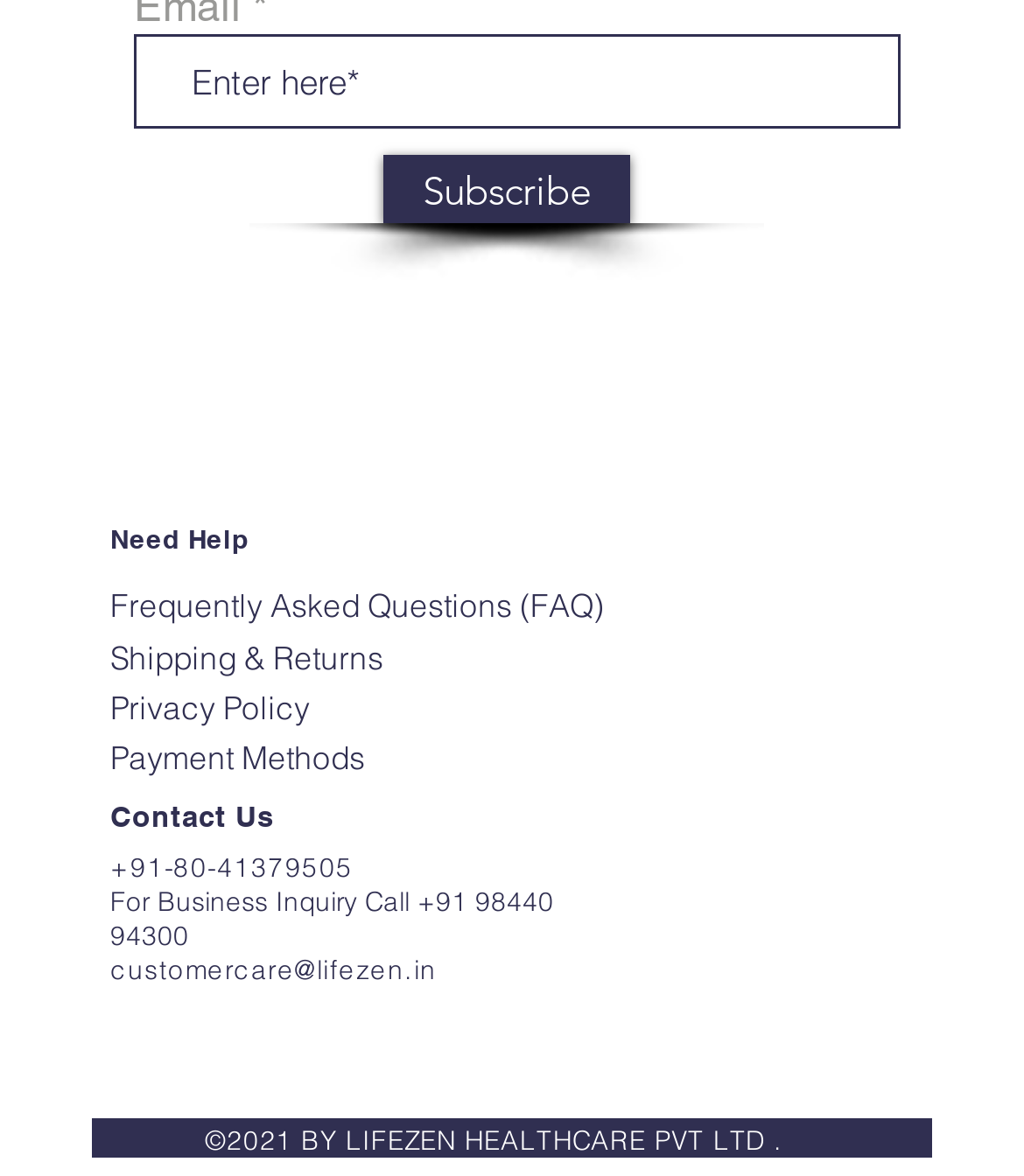Identify the bounding box coordinates of the section to be clicked to complete the task described by the following instruction: "Enter email address". The coordinates should be four float numbers between 0 and 1, formatted as [left, top, right, bottom].

[0.131, 0.03, 0.879, 0.11]